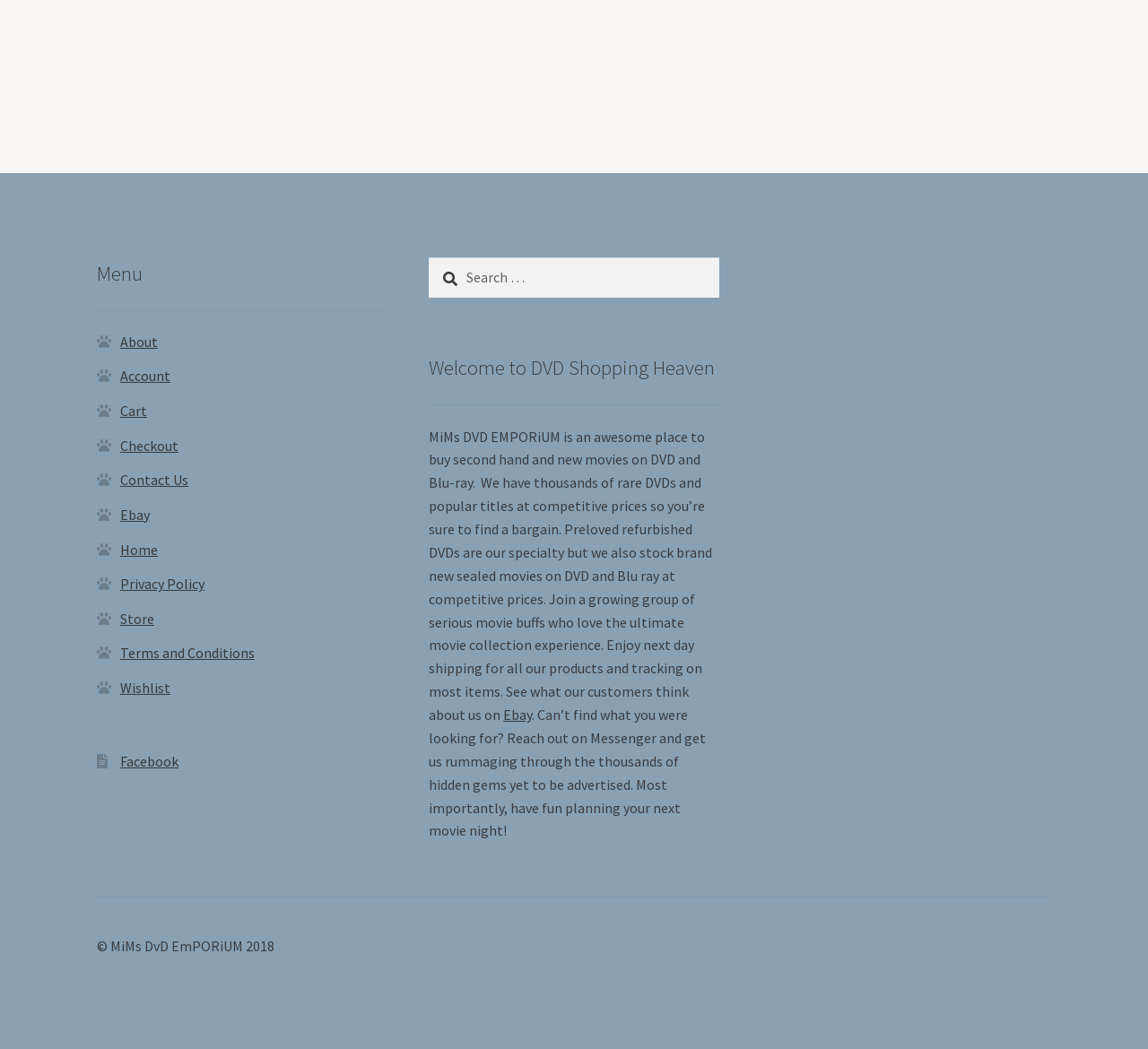What is the purpose of the search box?
Using the image as a reference, give a one-word or short phrase answer.

Search for DVDs